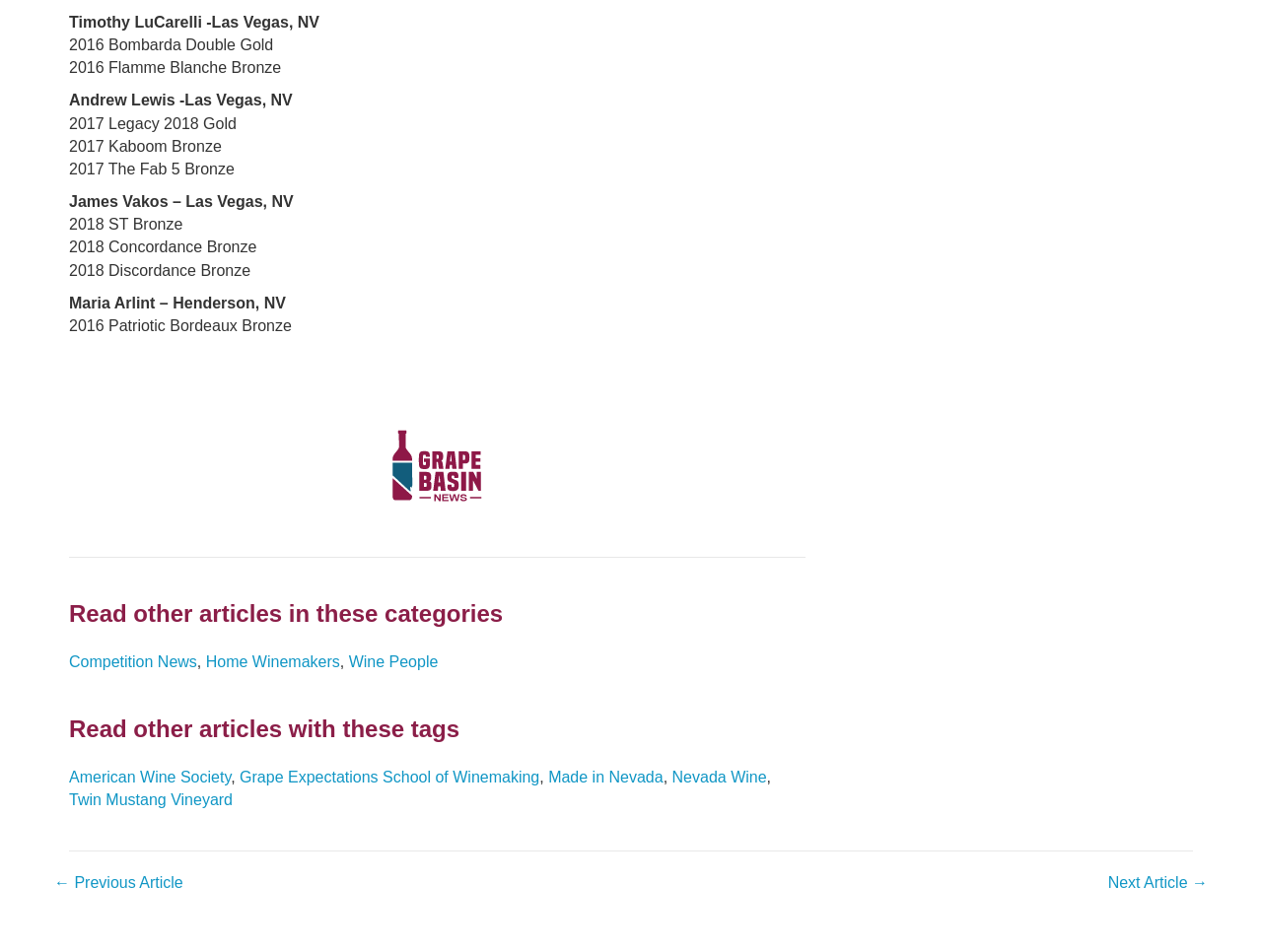Could you please study the image and provide a detailed answer to the question:
What is the name of the first person mentioned?

The first person mentioned is Timothy LuCarelli, which is indicated by the StaticText element with the text 'Timothy LuCarelli -Las Vegas, NV' at the top of the webpage.